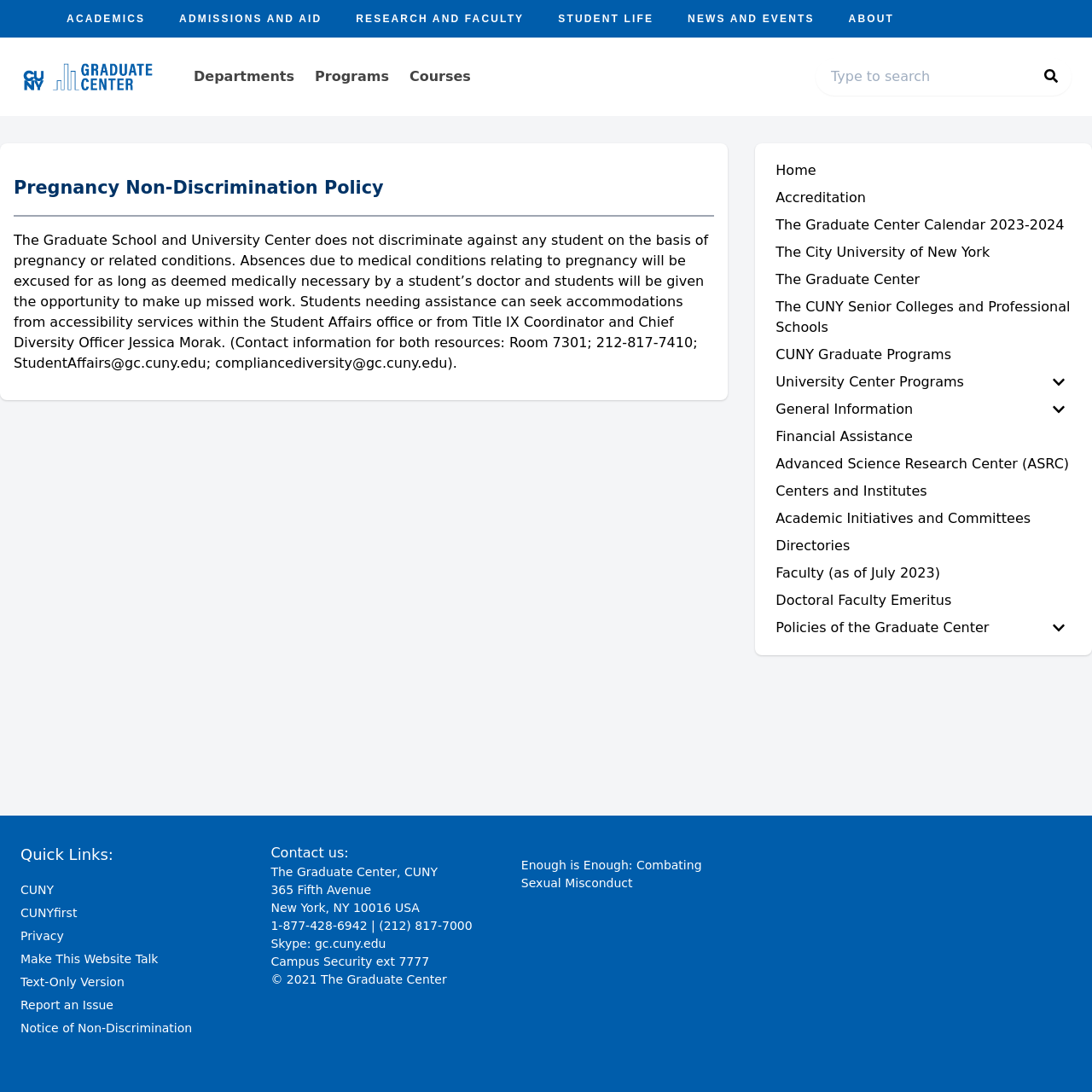Give a concise answer of one word or phrase to the question: 
How can students seek assistance for pregnancy-related issues?

Accessibility services or Title IX Coordinator